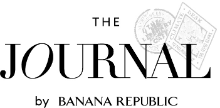What theme does the journal's content emphasize? Based on the screenshot, please respond with a single word or phrase.

Fashion and lifestyle